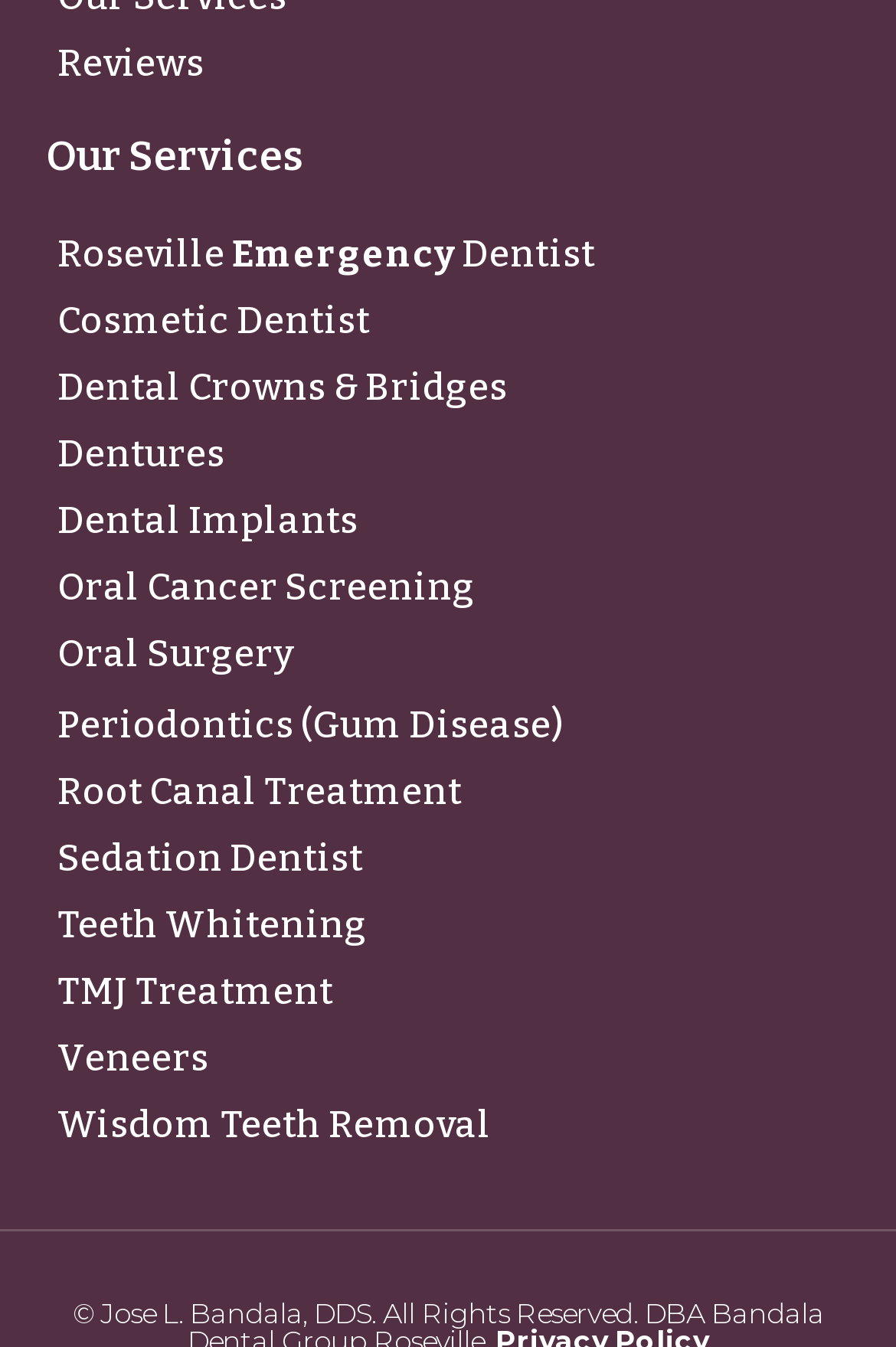Please give a concise answer to this question using a single word or phrase: 
What is the last service listed on this webpage?

Wisdom Teeth Removal